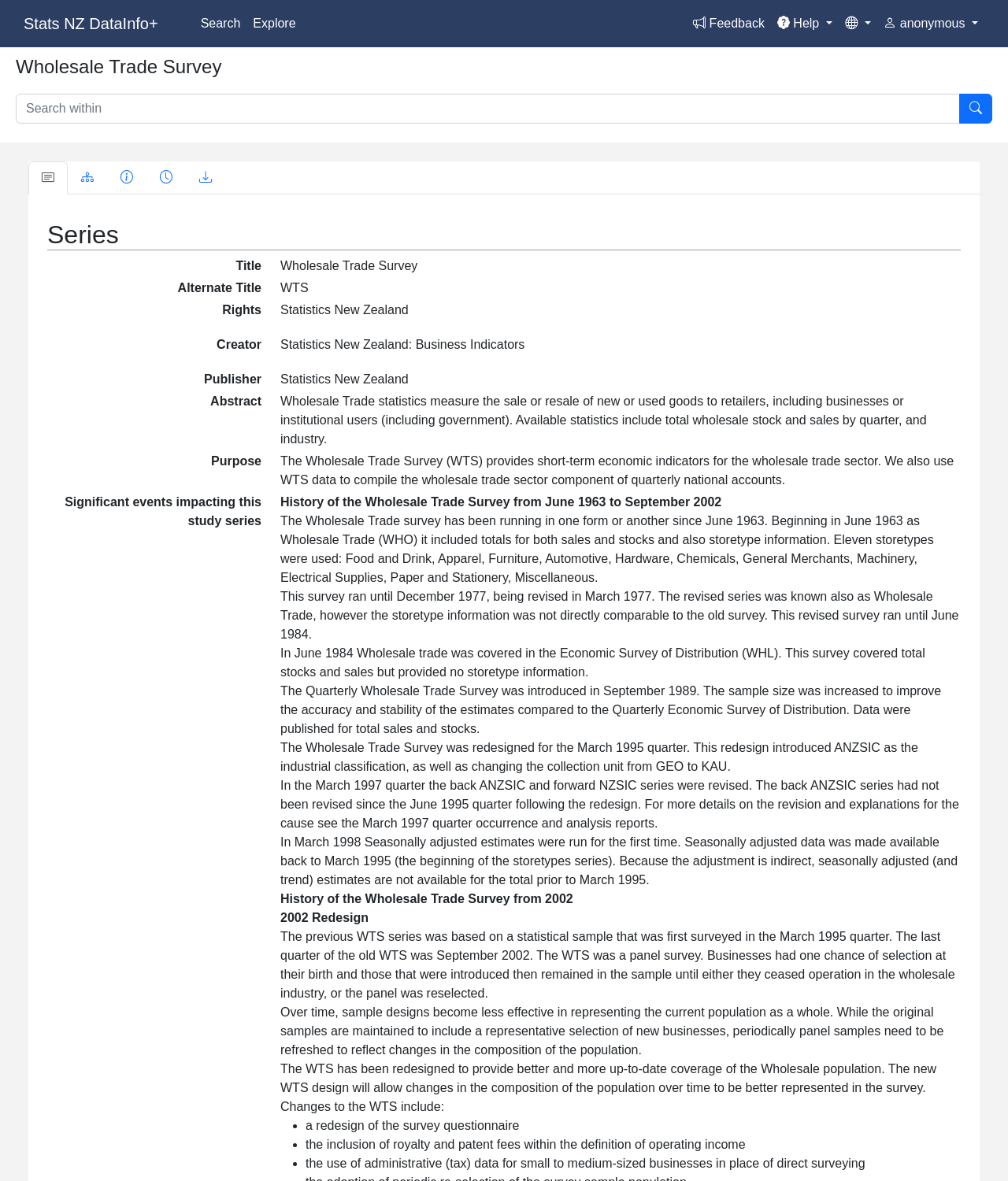Please identify the bounding box coordinates of the region to click in order to complete the task: "Click on Help". The coordinates must be four float numbers between 0 and 1, specified as [left, top, right, bottom].

[0.765, 0.007, 0.832, 0.033]